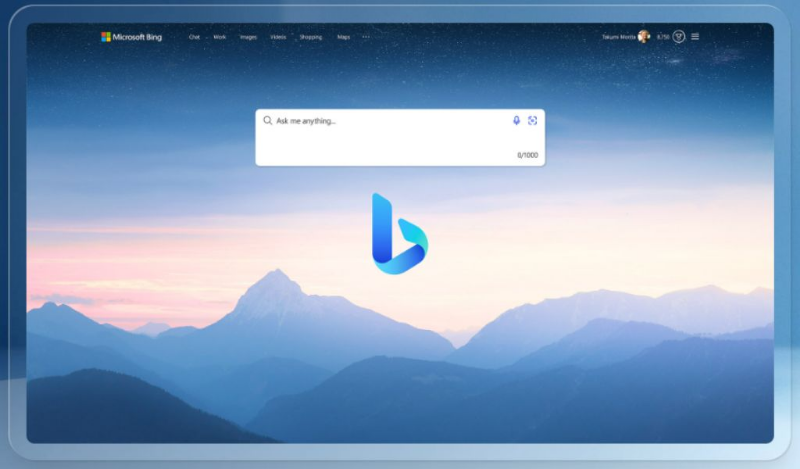Generate a comprehensive description of the image.

The image showcases the Microsoft Bing homepage, featuring a serene backdrop of mountains and a twilight sky filled with soft pastel hues. Dominating the center of the screen is the Bing search bar, where users are invited to "Ask me anything...". Below the search bar, the iconic Bing logo is prominently displayed, embodying the service’s visual identity. This layout not only emphasizes search functionality but also creates a peaceful user experience, reflecting Bing's commitment to providing a user-friendly interface. The overall aesthetic is modern and clean, designed to encourage exploration and inquiry.